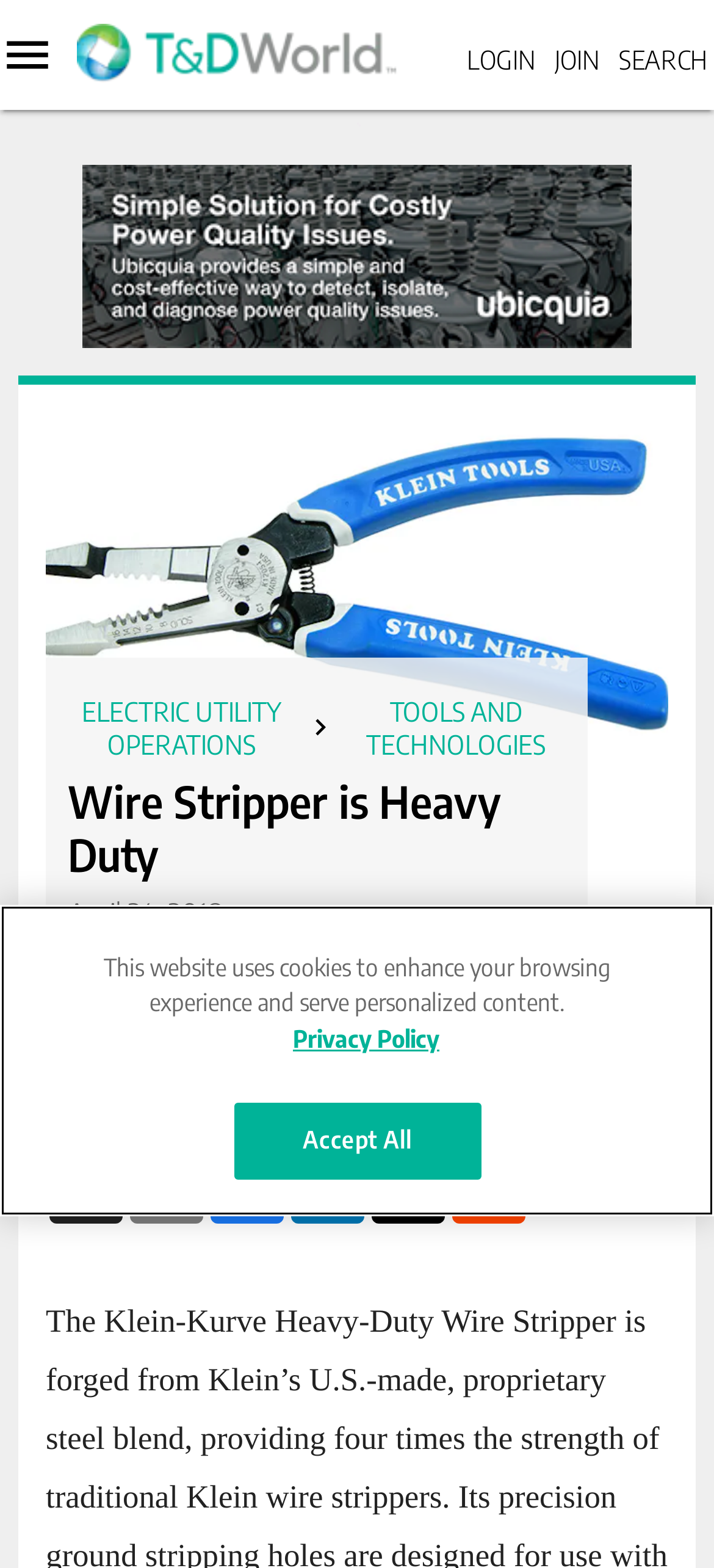Identify the bounding box coordinates of the section to be clicked to complete the task described by the following instruction: "Read about Electric Utility Operations". The coordinates should be four float numbers between 0 and 1, formatted as [left, top, right, bottom].

[0.095, 0.443, 0.414, 0.485]